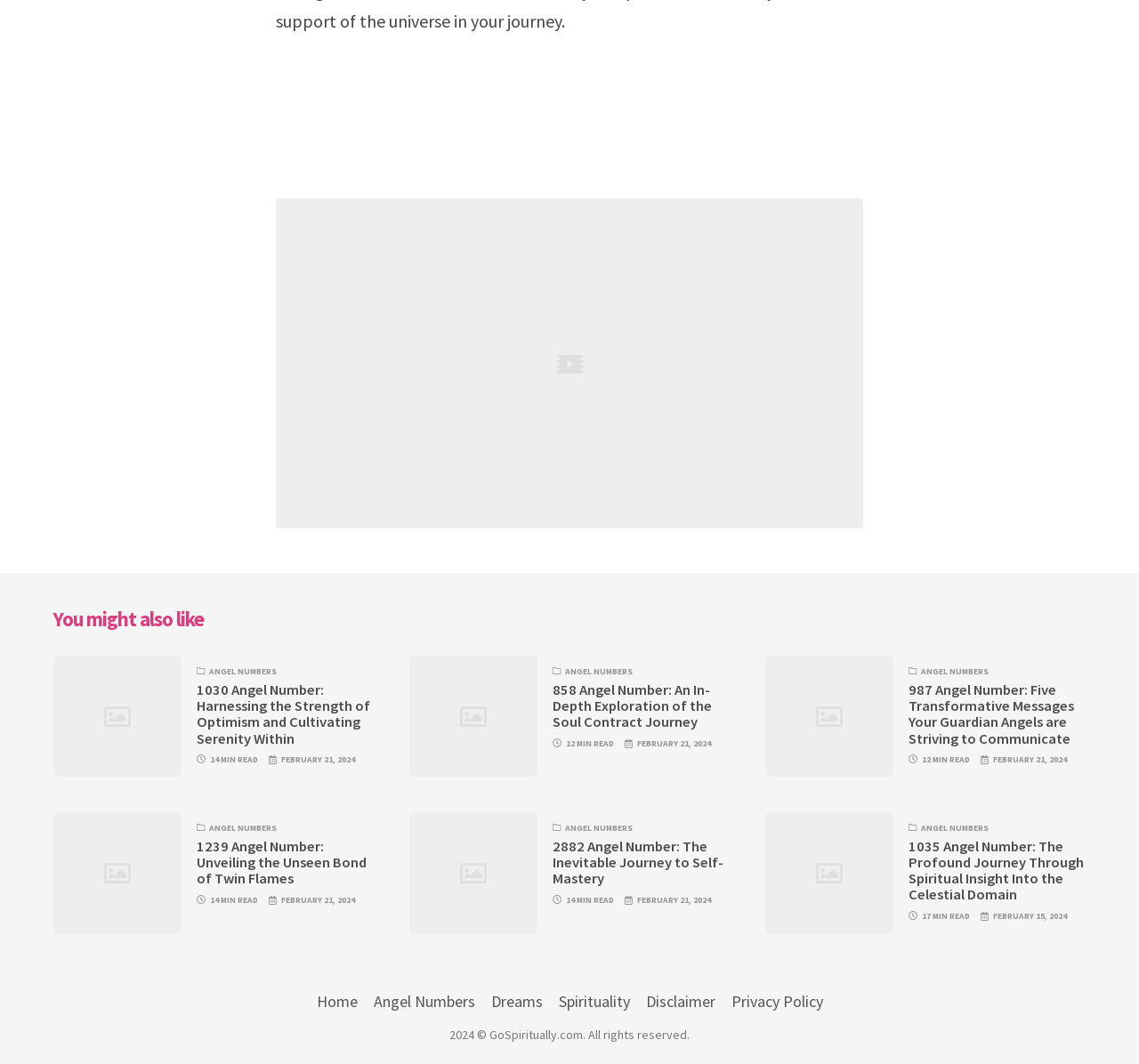How many links are there in the navigation menu?
Using the information from the image, give a concise answer in one word or a short phrase.

5